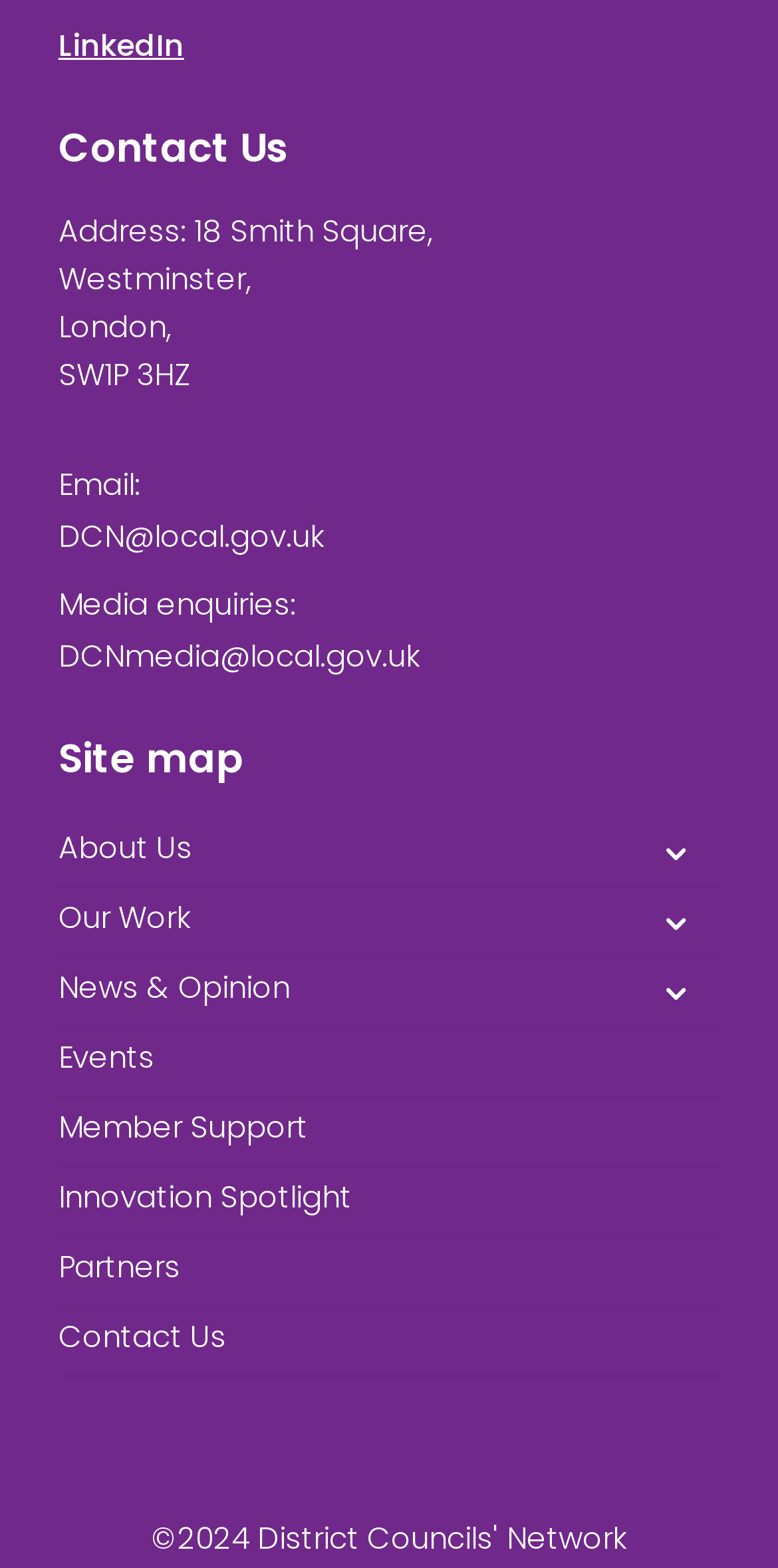What is the site map section?
Answer with a single word or phrase, using the screenshot for reference.

Site map